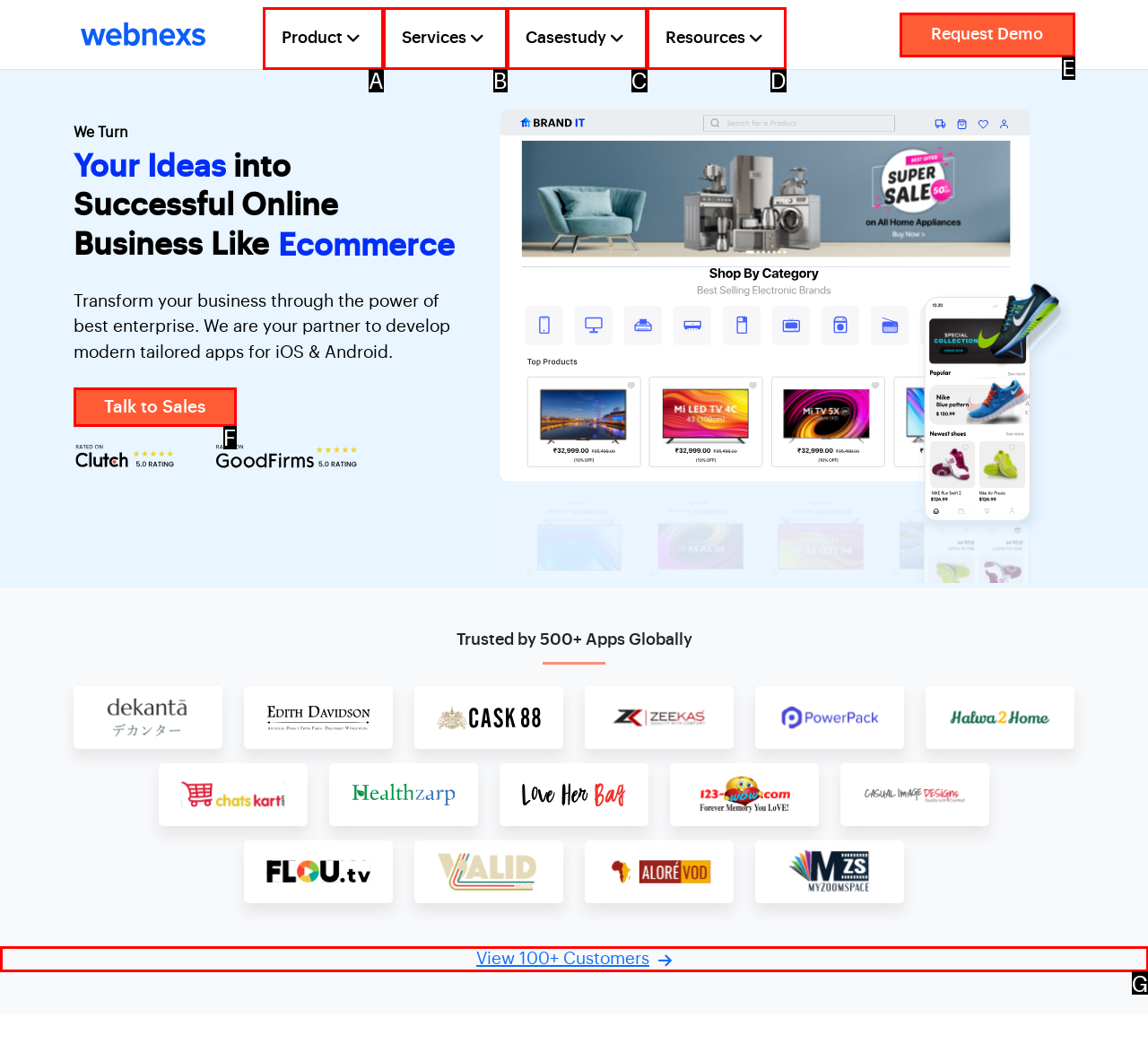Based on the element description: Request Demo, choose the HTML element that matches best. Provide the letter of your selected option.

E